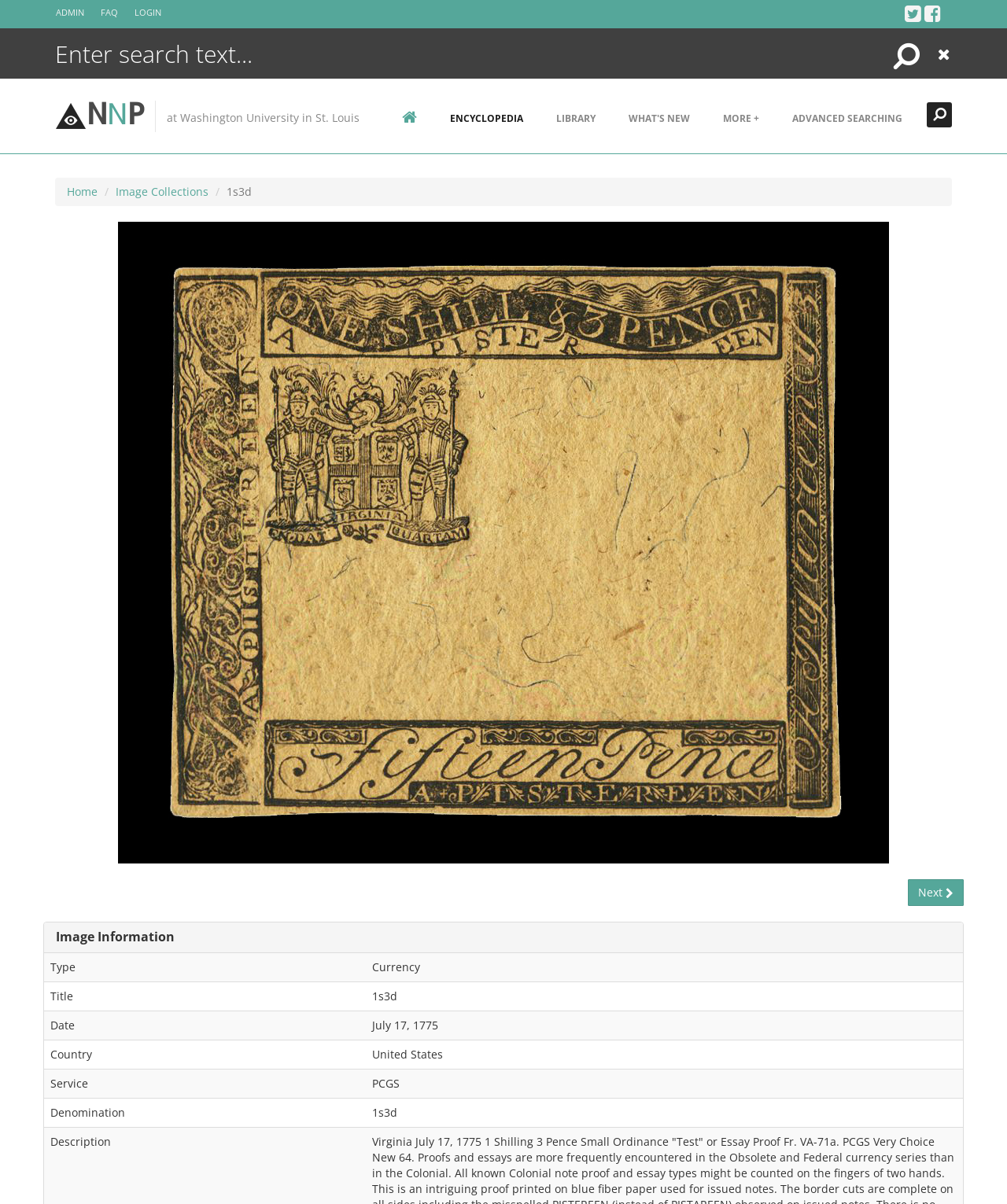Using the webpage screenshot, find the UI element described by Control the Corporations. Provide the bounding box coordinates in the format (top-left x, top-left y, bottom-right x, bottom-right y), ensuring all values are floating point numbers between 0 and 1.

None